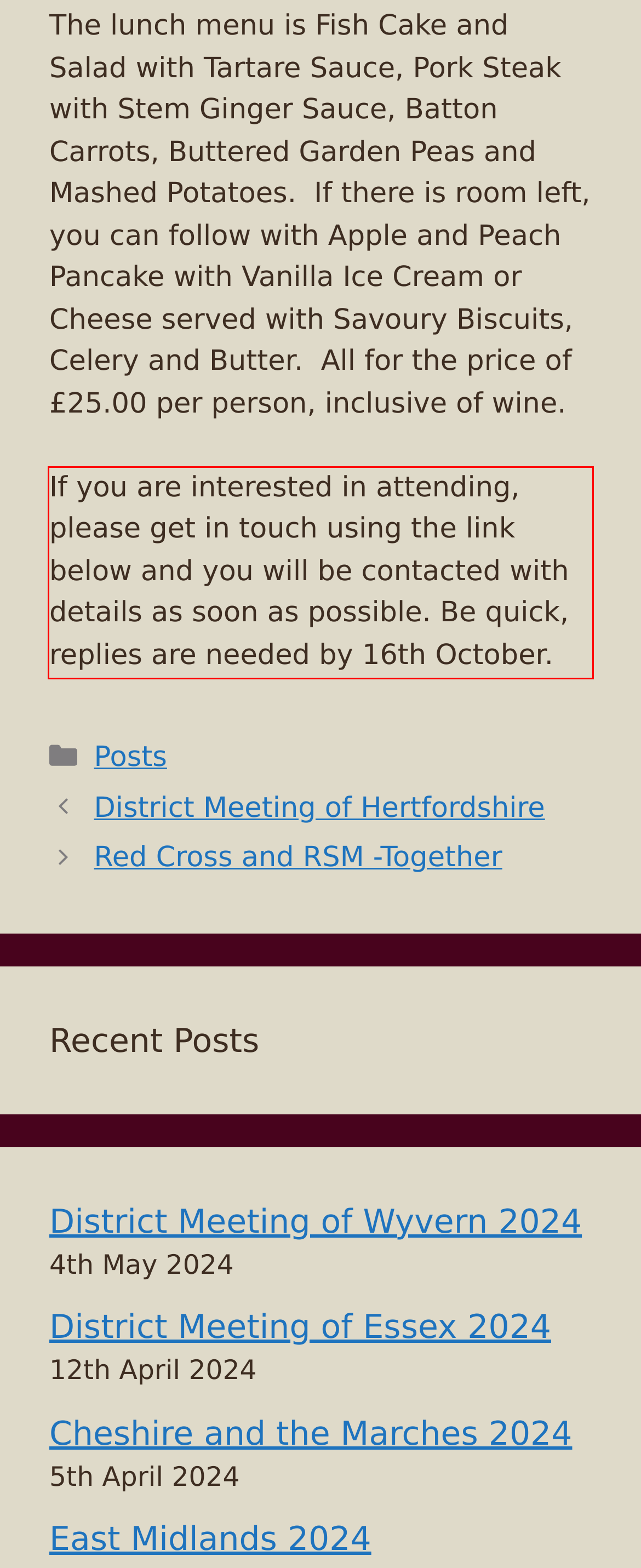From the screenshot of the webpage, locate the red bounding box and extract the text contained within that area.

If you are interested in attending, please get in touch using the link below and you will be contacted with details as soon as possible. Be quick, replies are needed by 16th October.